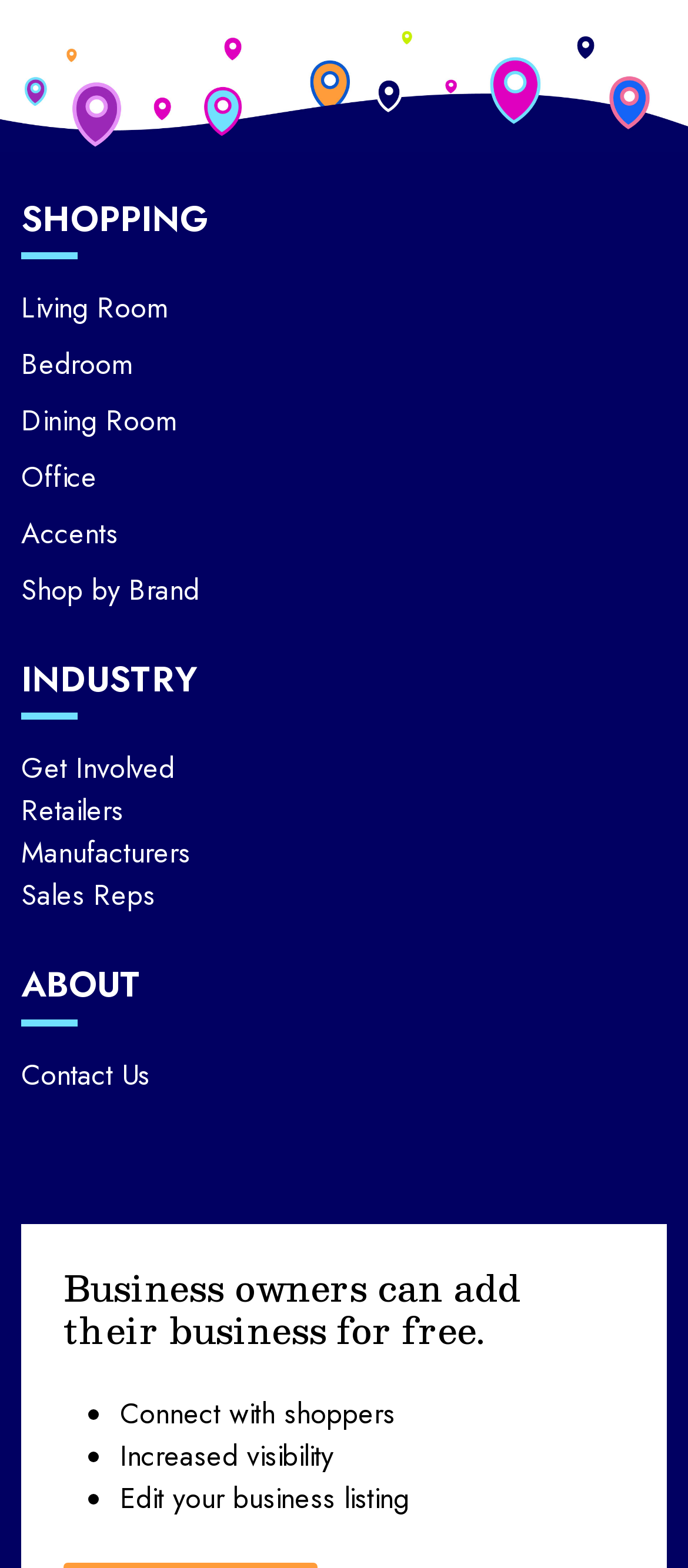What is the main category of shopping?
Please provide a single word or phrase in response based on the screenshot.

Living Room